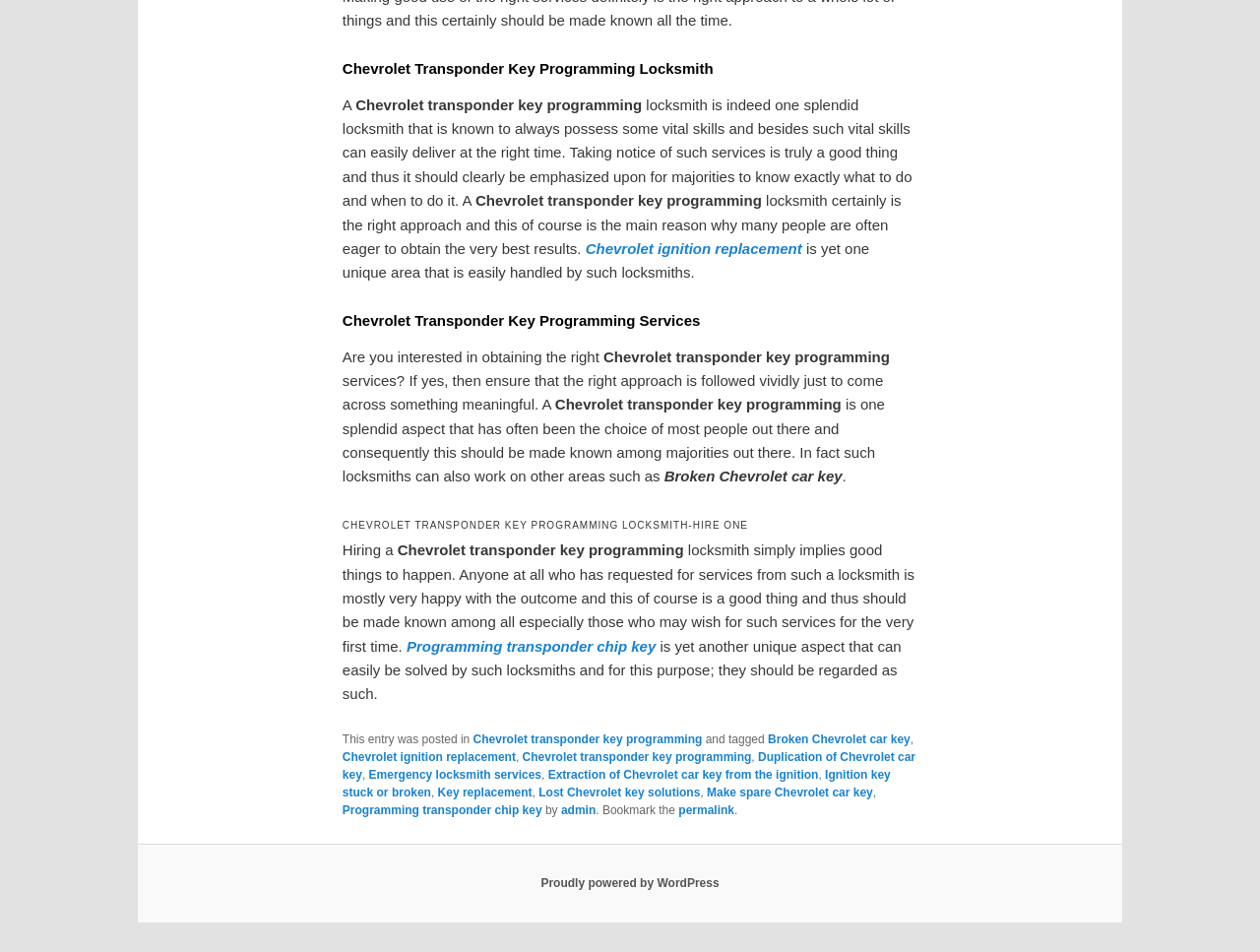What is the purpose of hiring a Chevrolet transponder key programming locksmith?
Look at the image and respond with a one-word or short-phrase answer.

Good things to happen